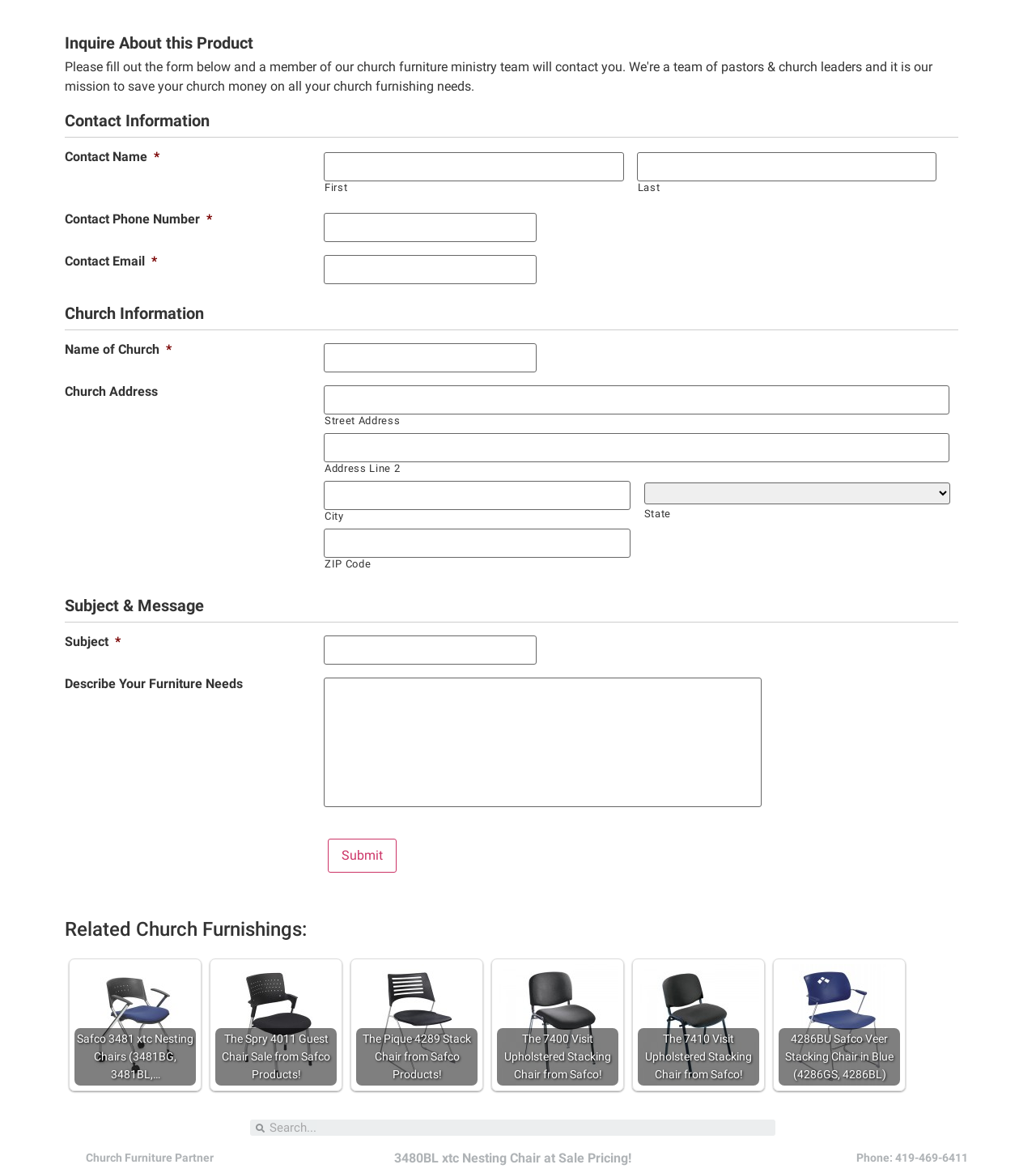Please provide a detailed answer to the question below based on the screenshot: 
What is the required information for 'Contact Information'?

In the 'Contact Information' section, there are three fields marked with an asterisk (*), which indicates that they are required. These fields are 'First', 'Last', 'Contact Phone Number', and 'Contact Email'. Therefore, the required information for 'Contact Information' is the user's name, phone number, and email.